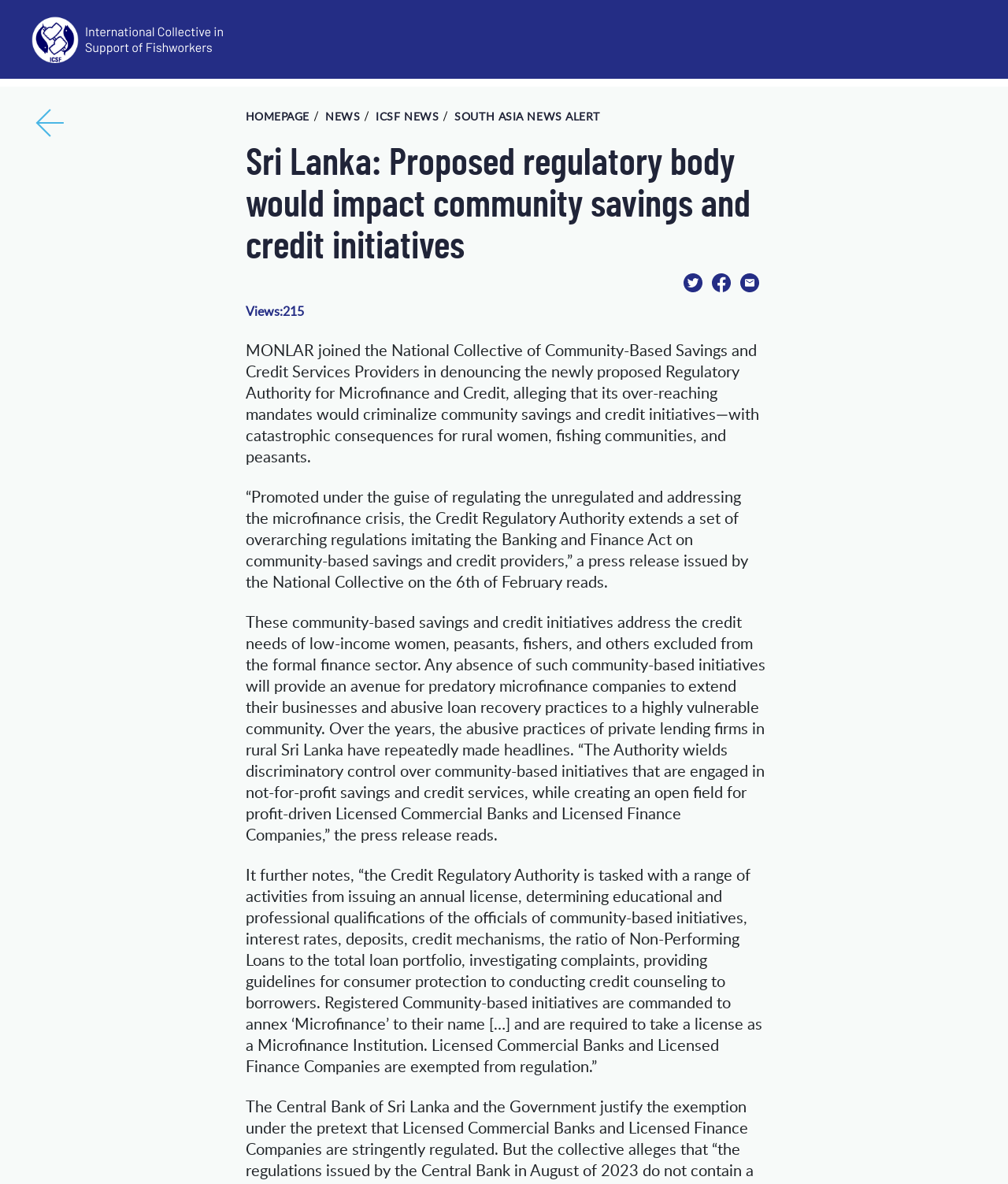Find and generate the main title of the webpage.

Sri Lanka: Proposed regulatory body would impact community savings and credit initiatives